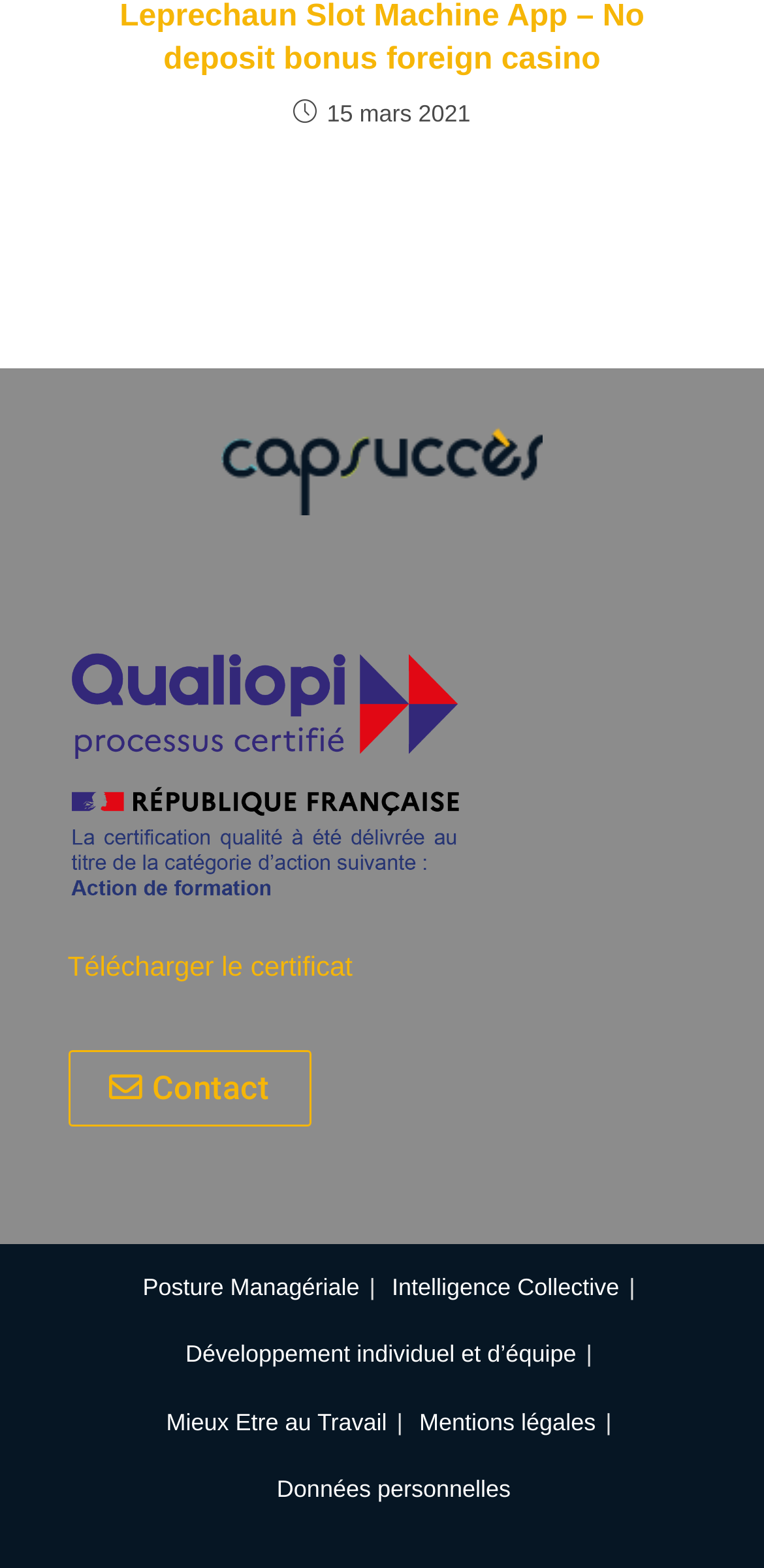What is the image on the left side of the webpage?
Provide a detailed answer to the question using information from the image.

The image on the left side of the webpage does not have any OCR text or element description, but it can be identified by its bounding box coordinates [0.088, 0.39, 0.601, 0.601].